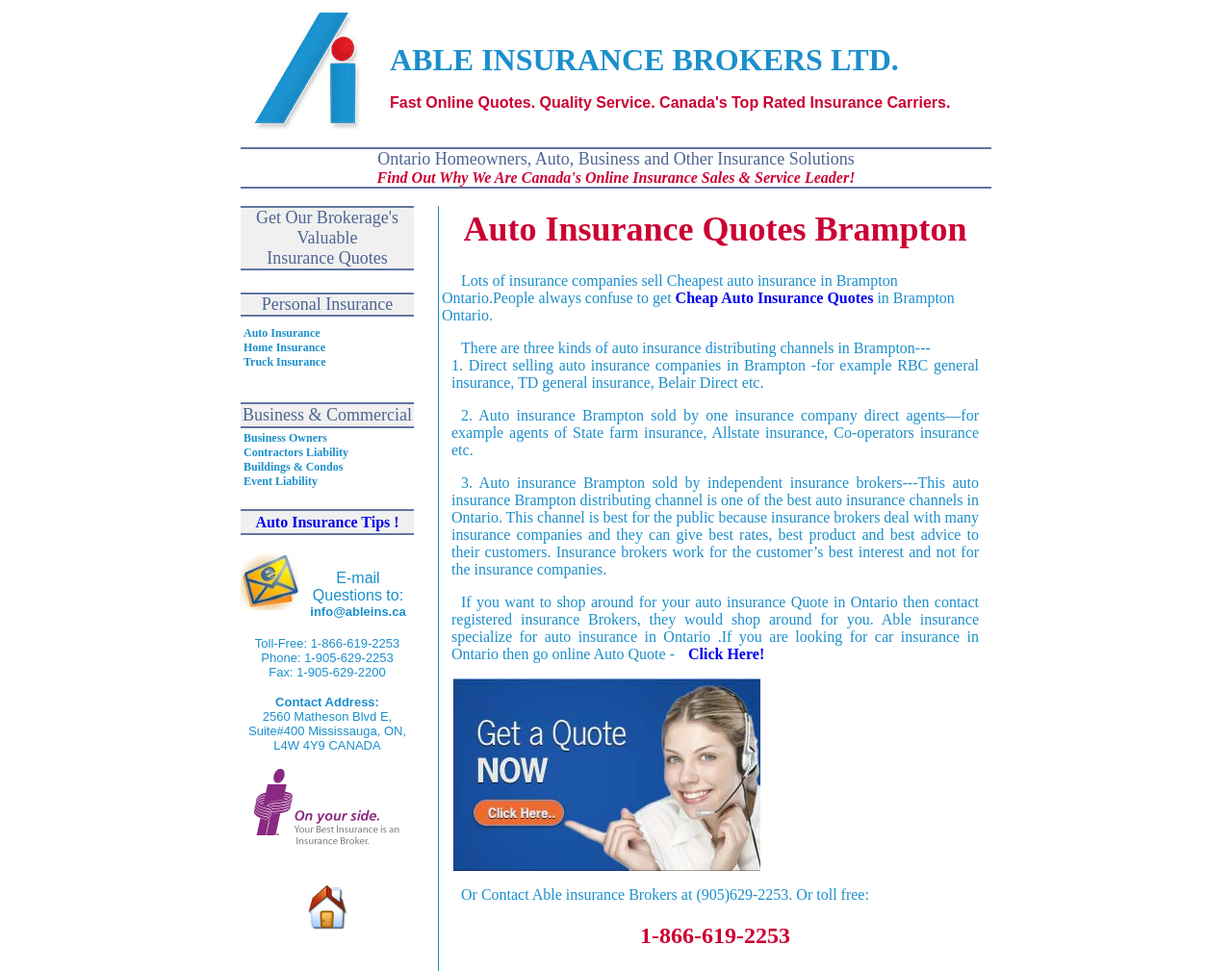Point out the bounding box coordinates of the section to click in order to follow this instruction: "Learn about Able insurance Ontario Homeowners".

[0.195, 0.152, 0.805, 0.194]